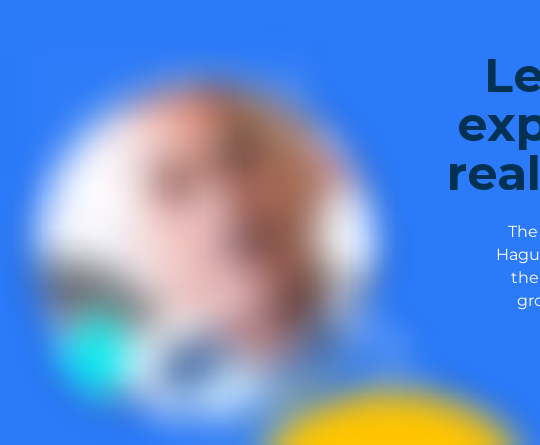Identify and describe all the elements present in the image.

The image features Paul Hague, a prominent consultant with over 30 years of experience in the B2B landscape. Known for his influential role in helping major brands develop successful marketing strategies, Hague brings a wealth of real-world expertise. The background is a vibrant blue, creating a dynamic contrast to the portrait, which is slightly blurred, emphasizing Hague's presence. Accompanying text suggests that individuals looking to enhance their business strategies and drive growth can benefit from Hague's insights and educational resources, which are encapsulated in the B2B Frameworks collection he has curated. This collection offers step-by-step guidance and PowerPoint templates designed to facilitate the application of strategic thinking to specific business challenges.